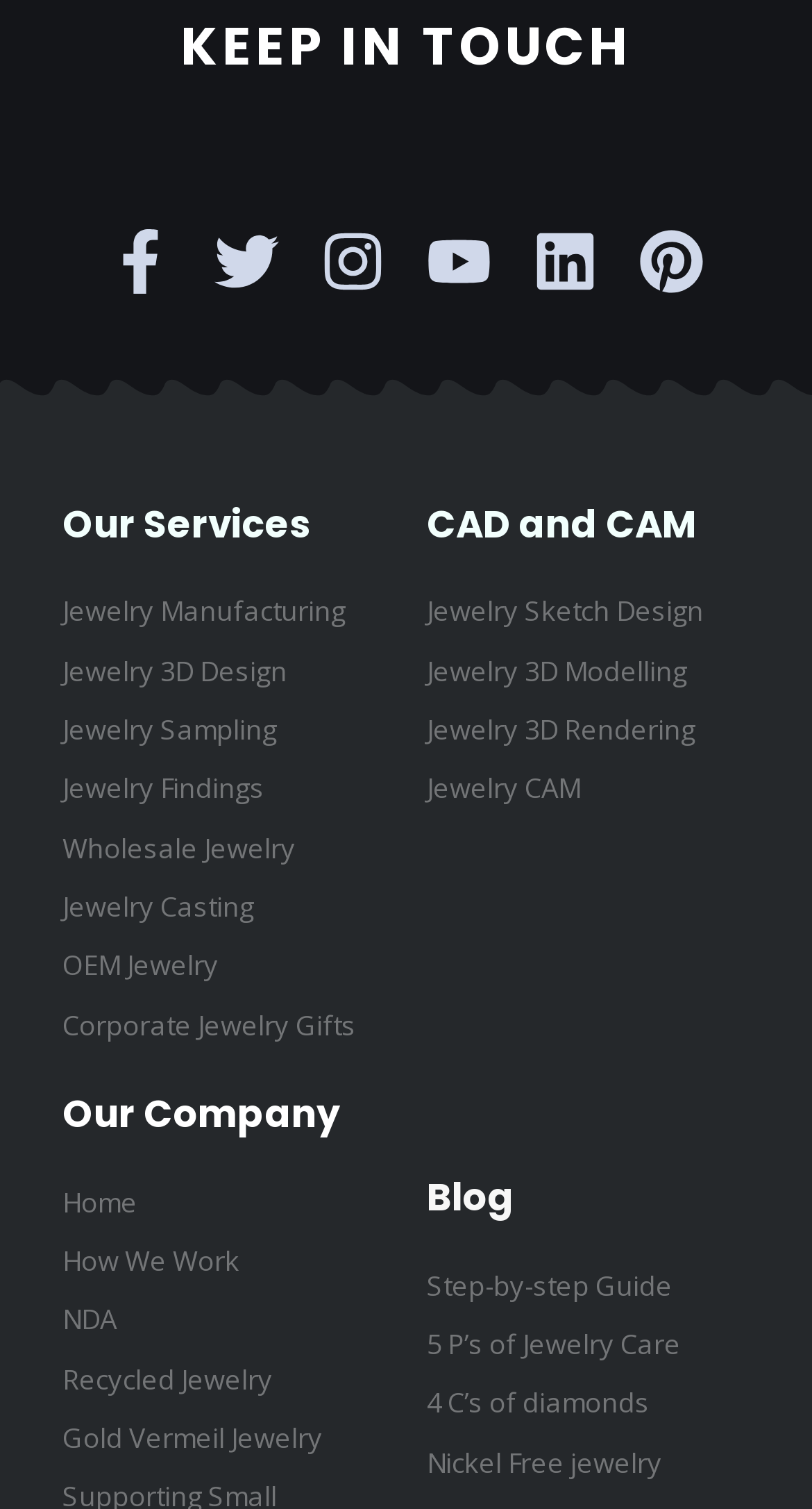Locate the bounding box coordinates of the item that should be clicked to fulfill the instruction: "Read the Blog".

[0.526, 0.776, 0.633, 0.811]